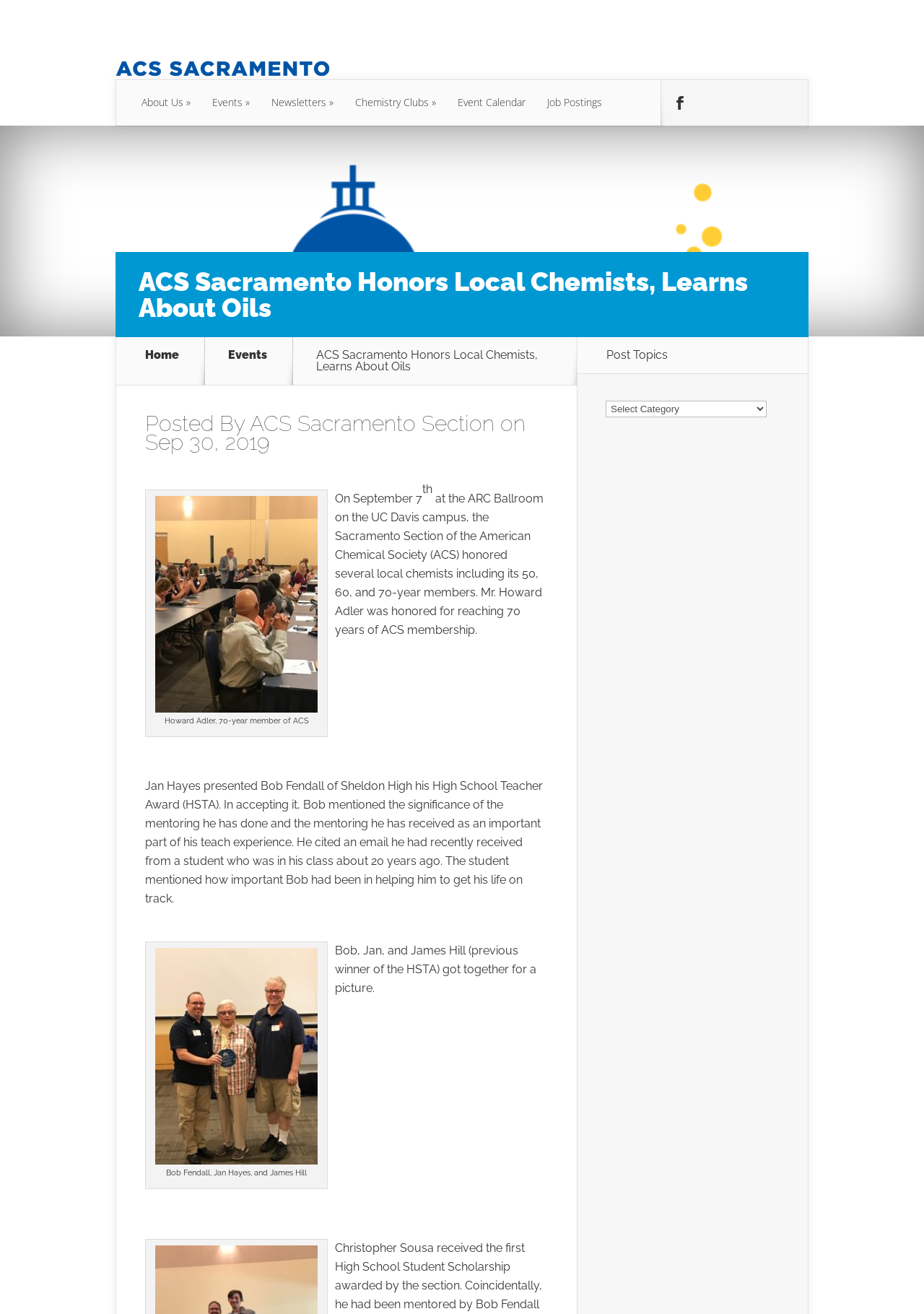Can you find the bounding box coordinates of the area I should click to execute the following instruction: "Click on About Us"?

[0.141, 0.061, 0.218, 0.096]